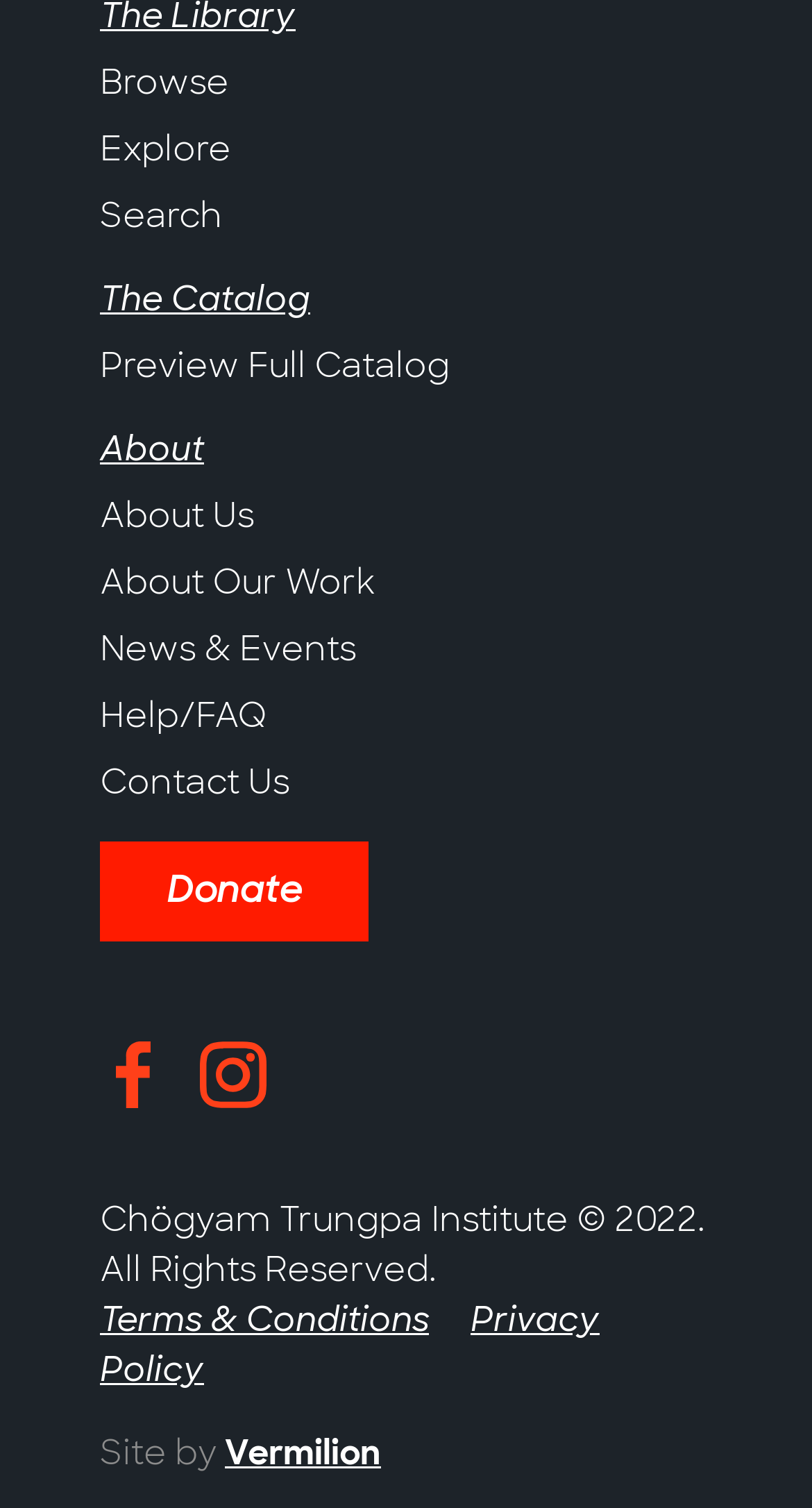Highlight the bounding box coordinates of the element that should be clicked to carry out the following instruction: "Search for something". The coordinates must be given as four float numbers ranging from 0 to 1, i.e., [left, top, right, bottom].

[0.123, 0.128, 0.274, 0.157]